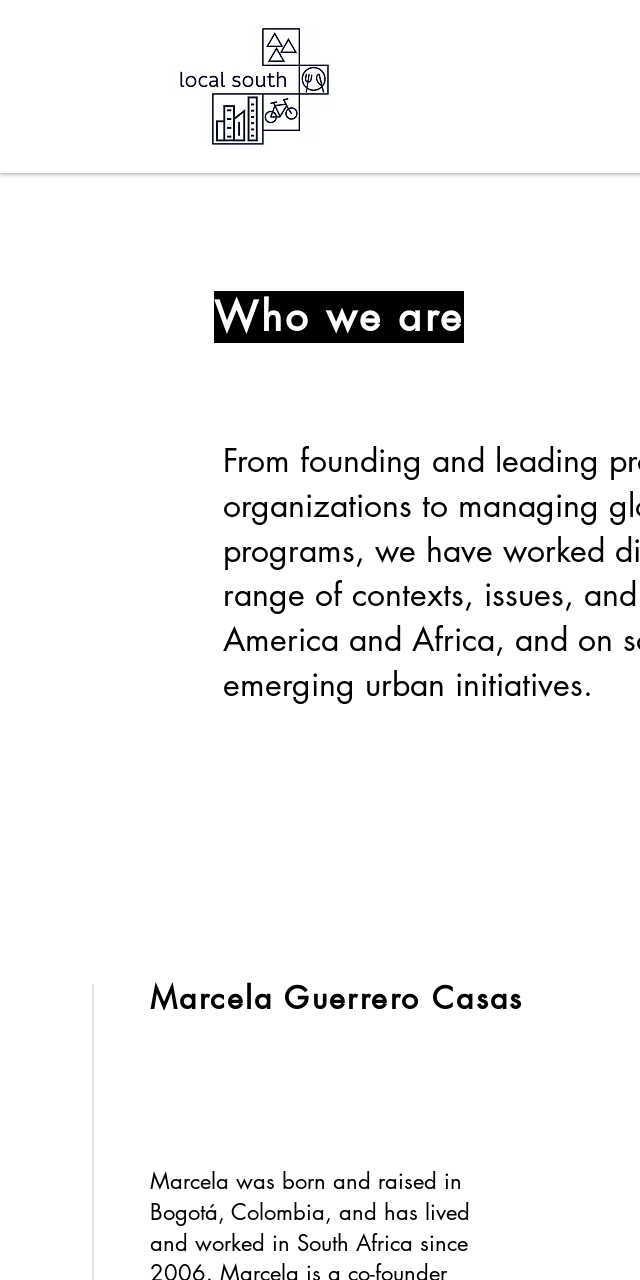Provide a one-word or short-phrase answer to the question:
Where was Marcela Guerrero Casas born and raised?

Bogotá, Colombia